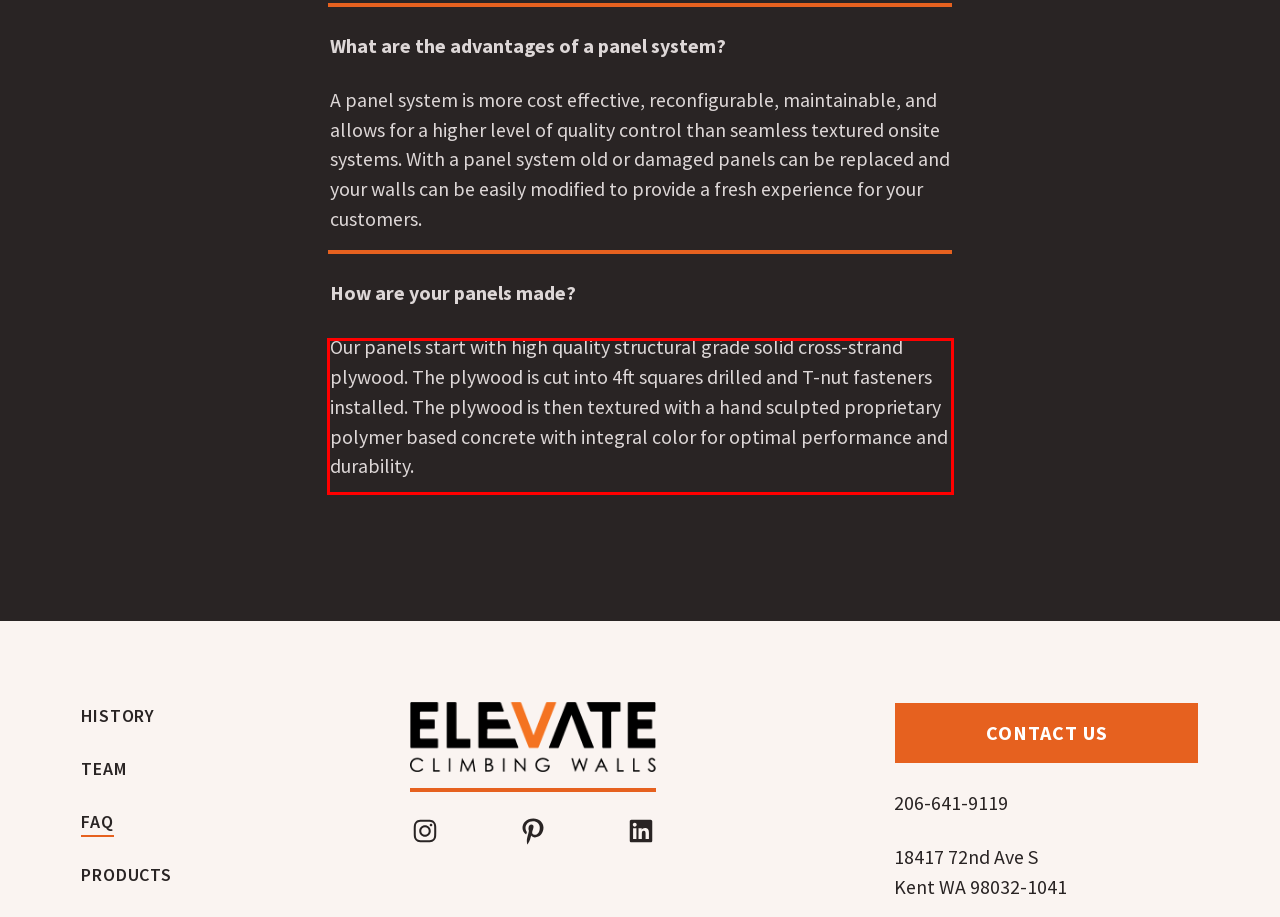You have a screenshot of a webpage with a UI element highlighted by a red bounding box. Use OCR to obtain the text within this highlighted area.

Our panels start with high quality structural grade solid cross-strand plywood. The plywood is cut into 4ft squares drilled and T-nut fasteners installed. The plywood is then textured with a hand sculpted proprietary polymer based concrete with integral color for optimal performance and durability.